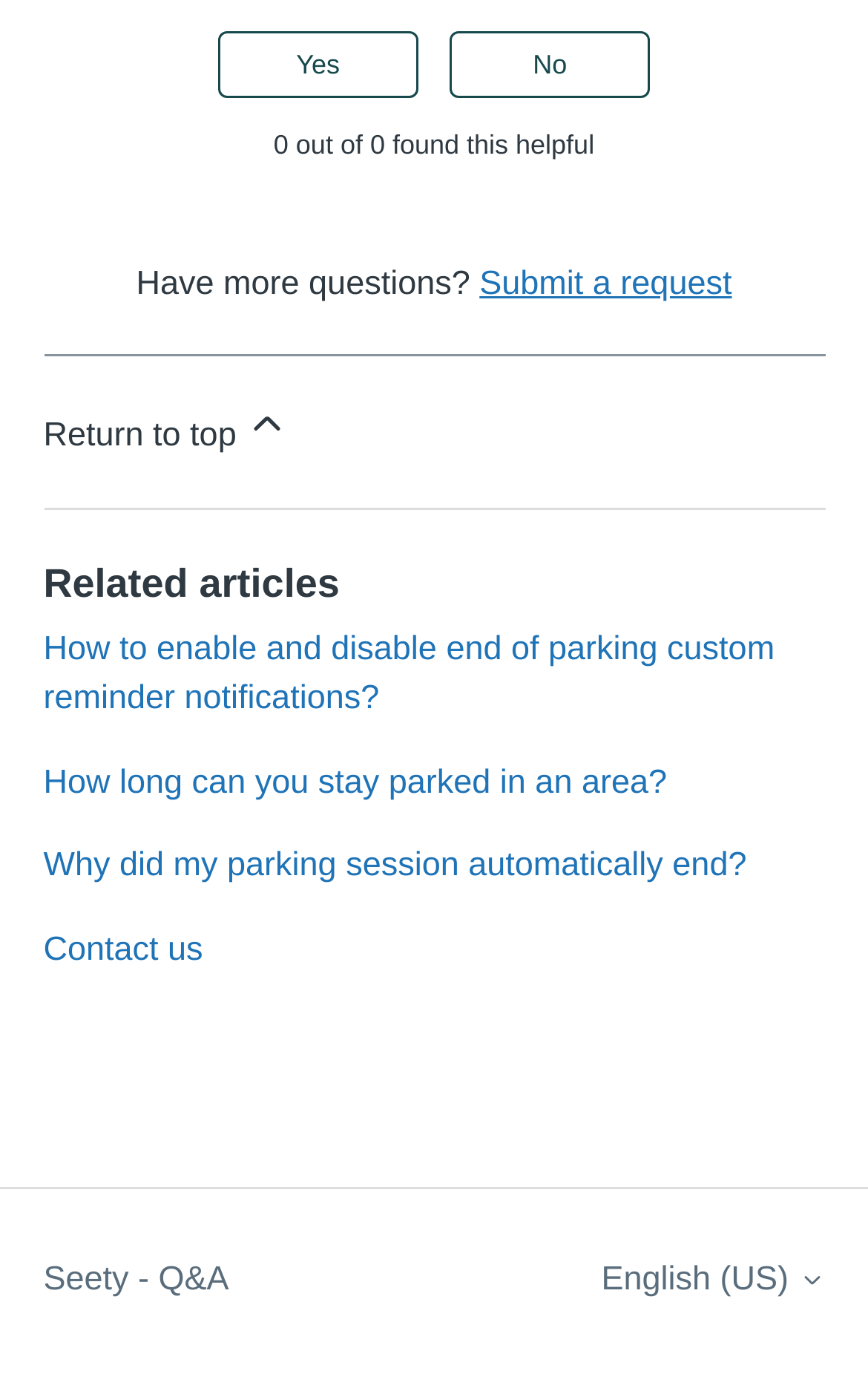Find the bounding box coordinates for the HTML element specified by: "No".

[0.518, 0.023, 0.749, 0.071]